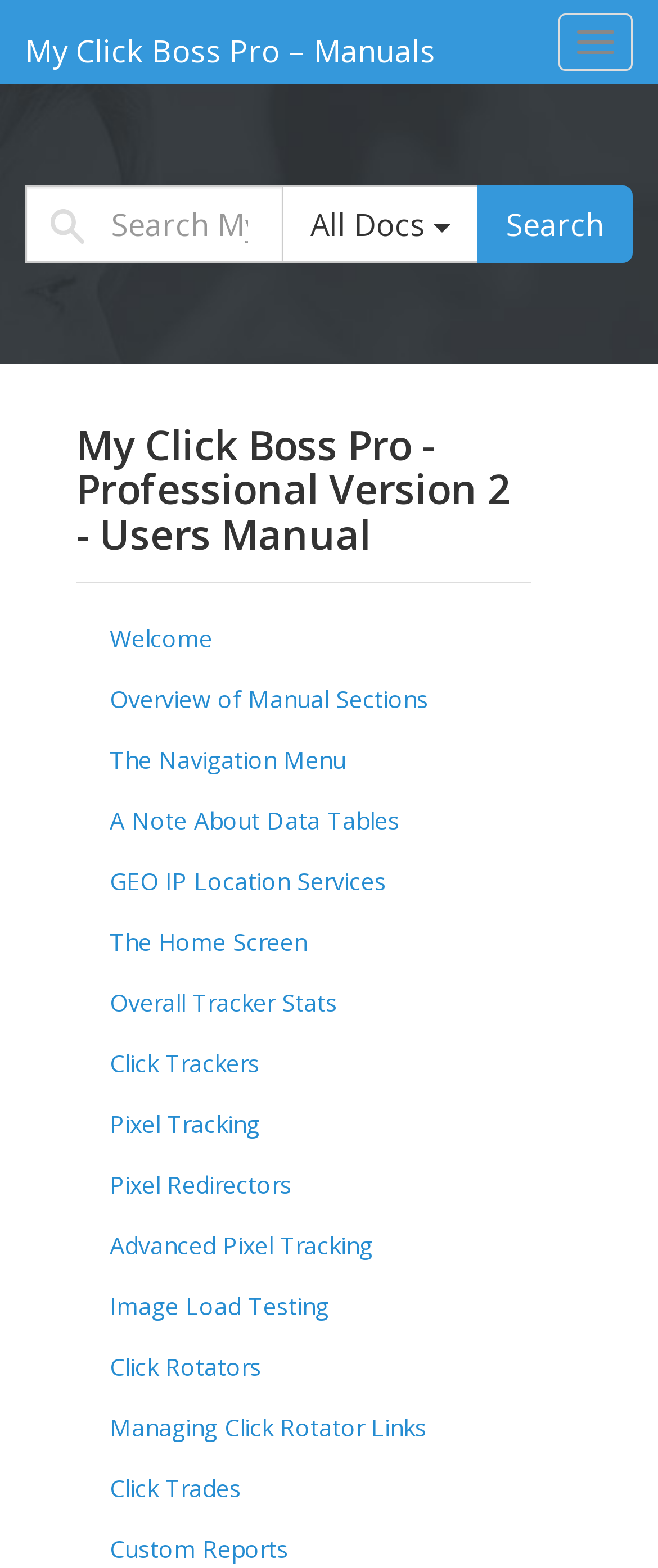Write an extensive caption that covers every aspect of the webpage.

The webpage is about the user manual for My Click Boss Pro, a professional version 2. At the top, there is a button to toggle navigation, and a link to the main page of My Click Boss Pro – Manuals. Below these elements, there is a search bar with a search box and two buttons, "All Docs" and "Search". 

On the left side of the page, there is a heading that reads "My Click Boss Pro - Professional Version 2 - Users Manual". Below the heading, there are 15 links to different sections of the manual, including "Welcome", "Overview of Manual Sections", "The Navigation Menu", and others. These links are arranged vertically, with the first link "Welcome" at the top and the last link "Click Trades" at the bottom.